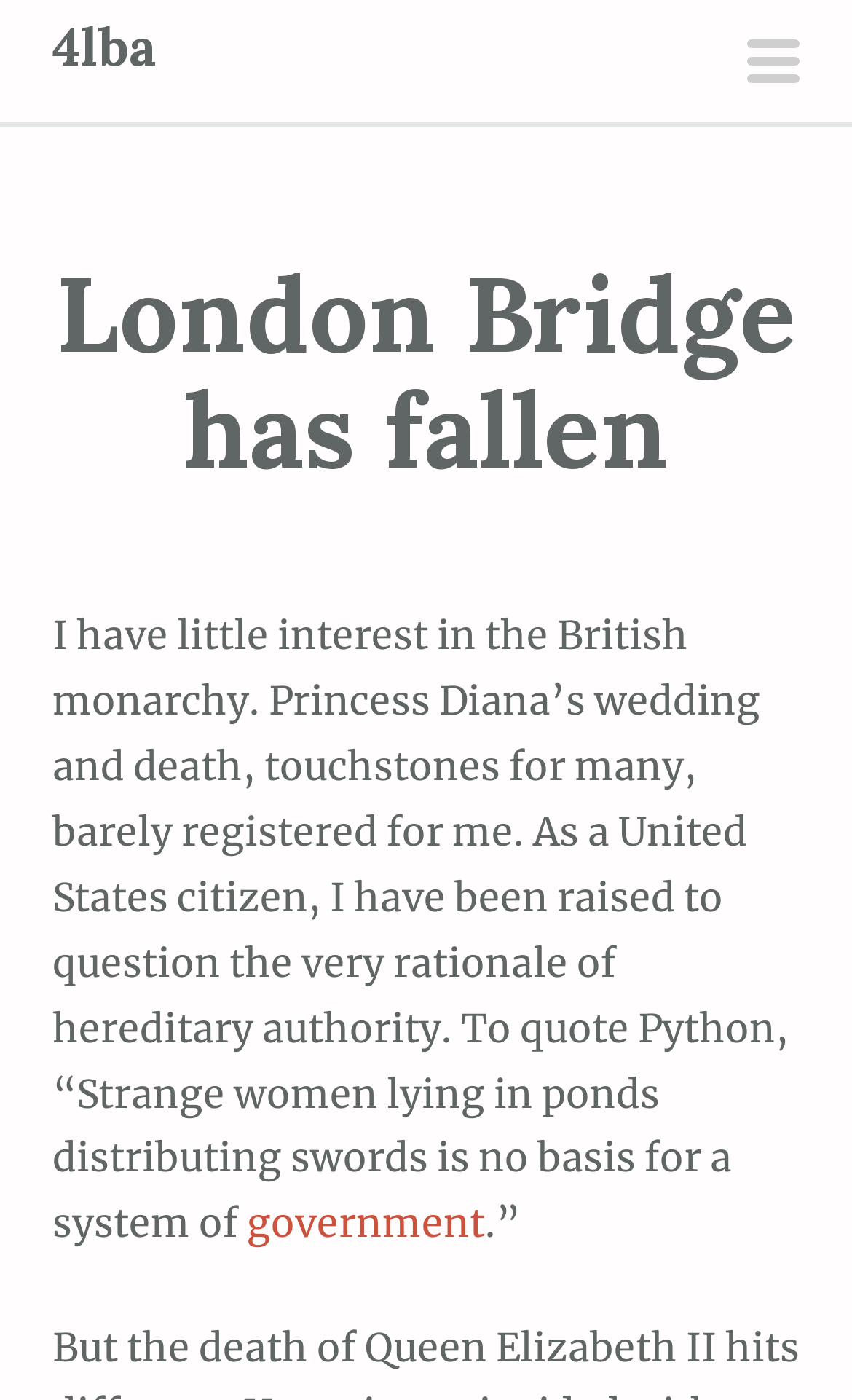What is the link 'government' referring to?
Based on the image, provide a one-word or brief-phrase response.

System of government